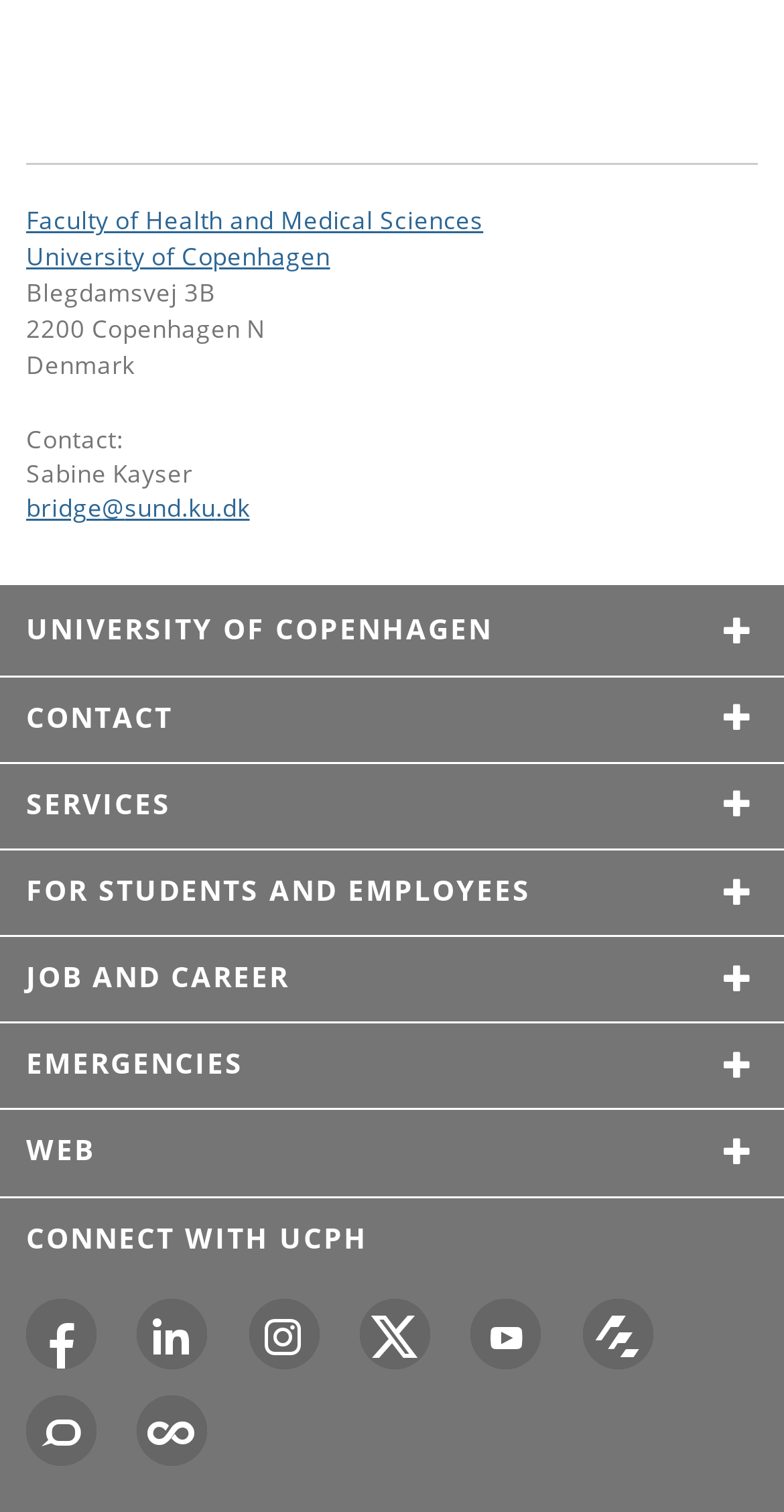Pinpoint the bounding box coordinates of the area that must be clicked to complete this instruction: "Follow UCPH on Facebook".

[0.033, 0.859, 0.123, 0.905]